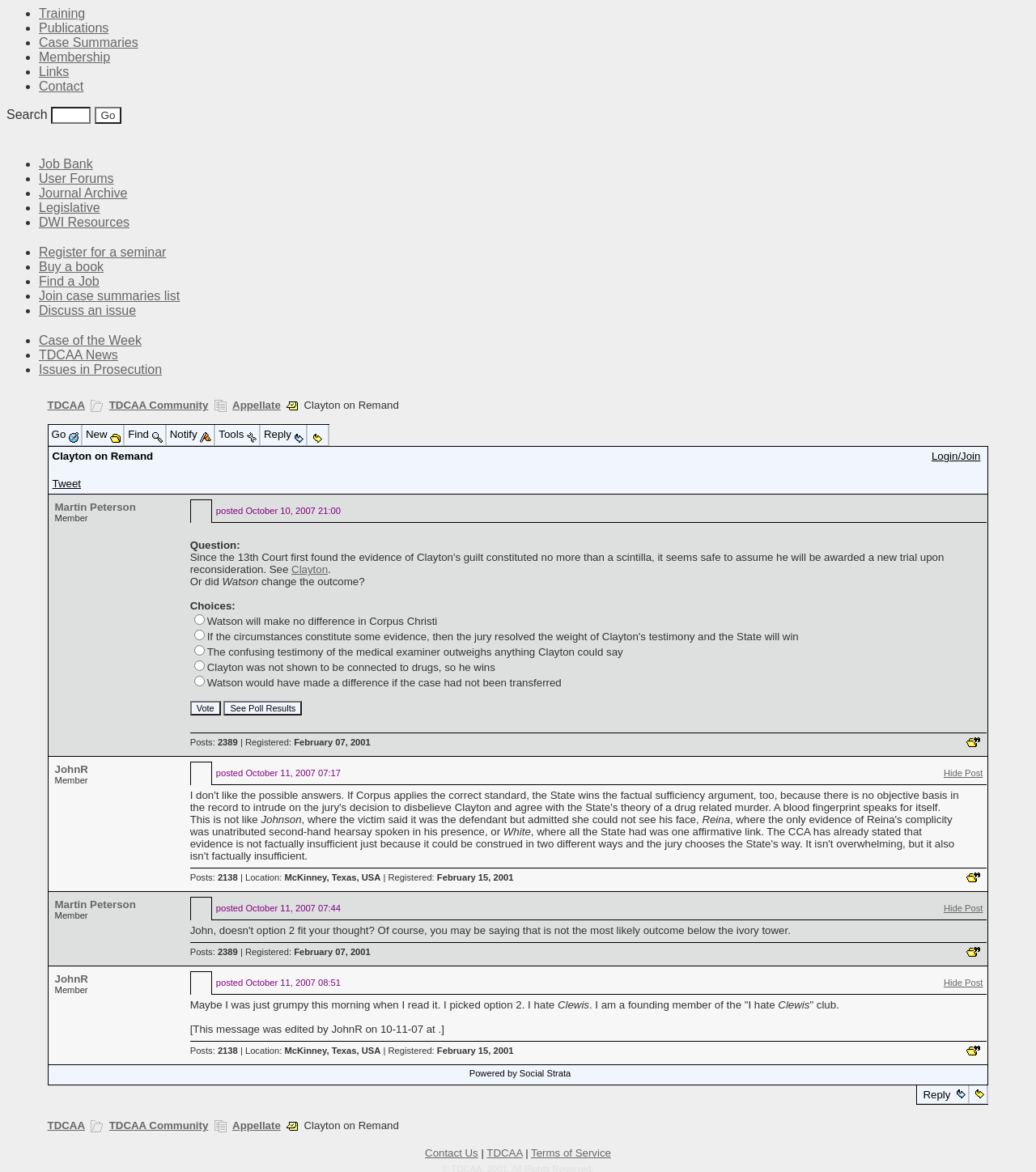What is the purpose of the search box?
Please look at the screenshot and answer using one word or phrase.

Search for terms